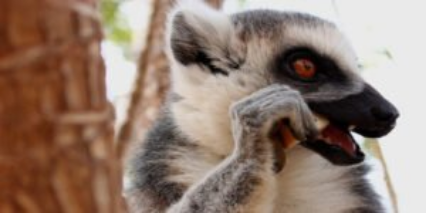By analyzing the image, answer the following question with a detailed response: Where are ring-tailed lemurs often found?

The image captures the playful and curious nature of these fascinating primates, which are often found in parks like the one referenced—an international breeding center for small primates, where visitors have the unique opportunity to interact closely with such delightful creatures.